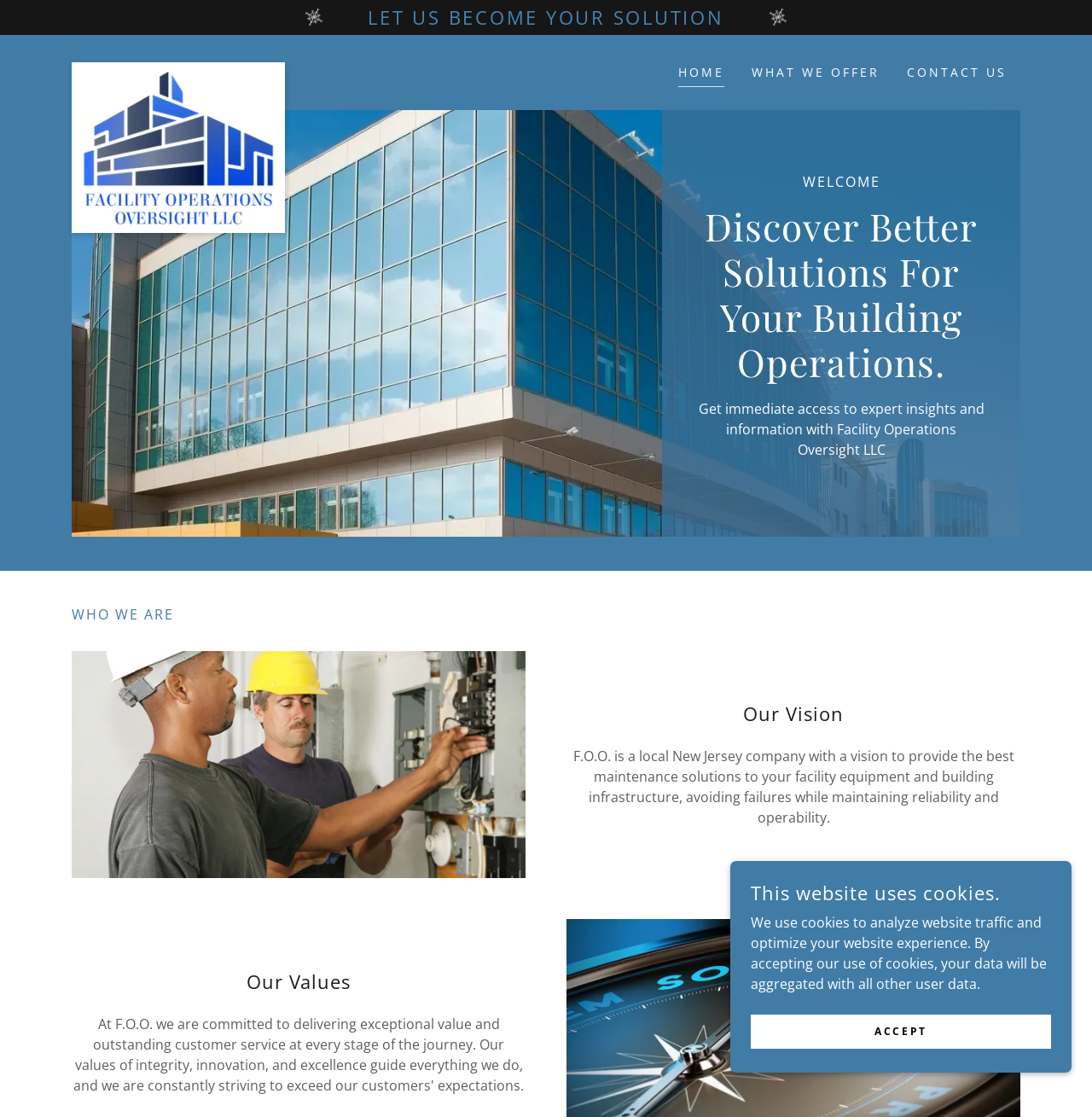Provide the bounding box for the UI element matching this description: "Print view".

None